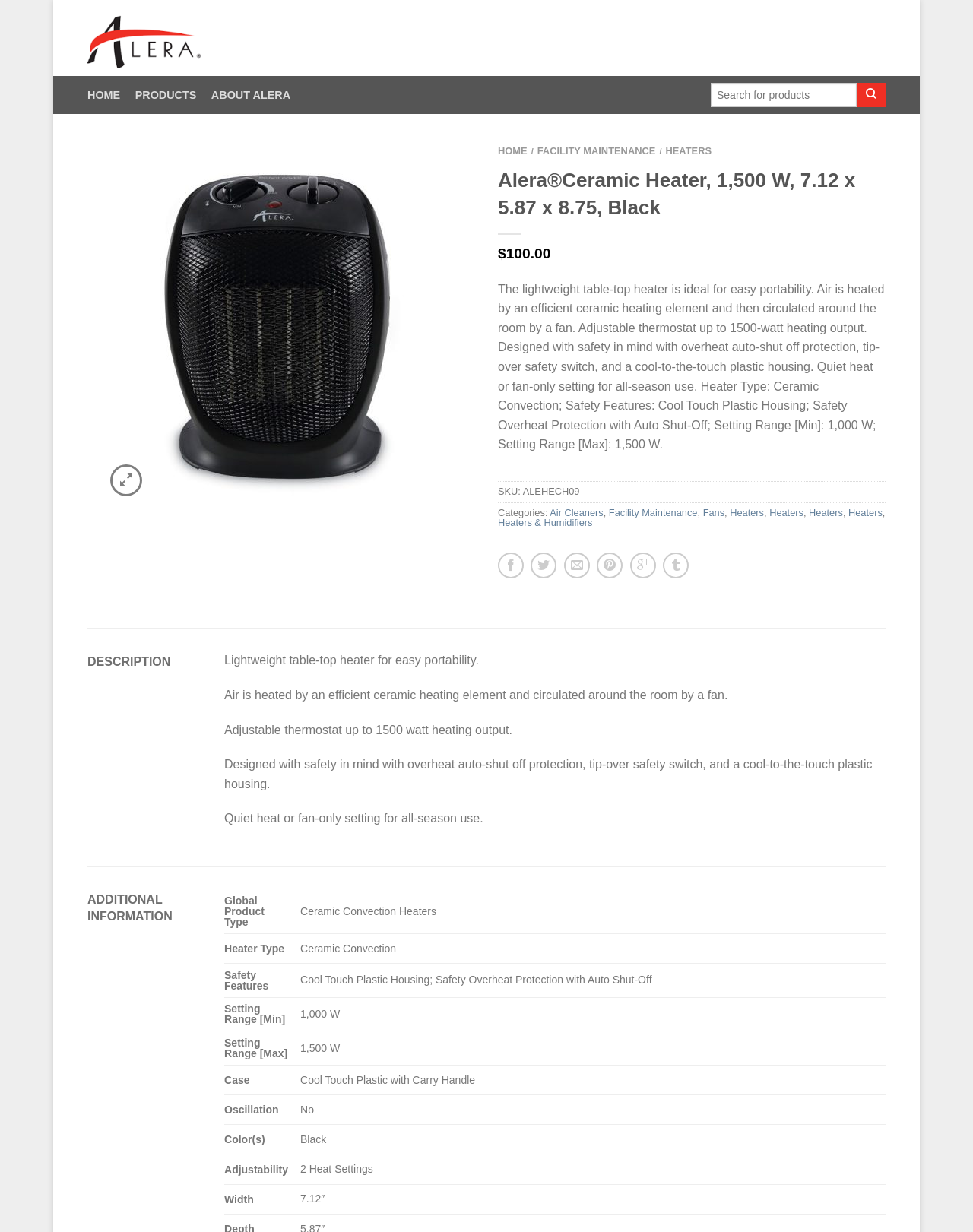What is the product name?
Provide a thorough and detailed answer to the question.

The product name can be found in the heading 'Alera Ceramic Heater, 1,500 W, 7.12 x 5.87 x 8.75, Black' which is located at the top of the webpage.